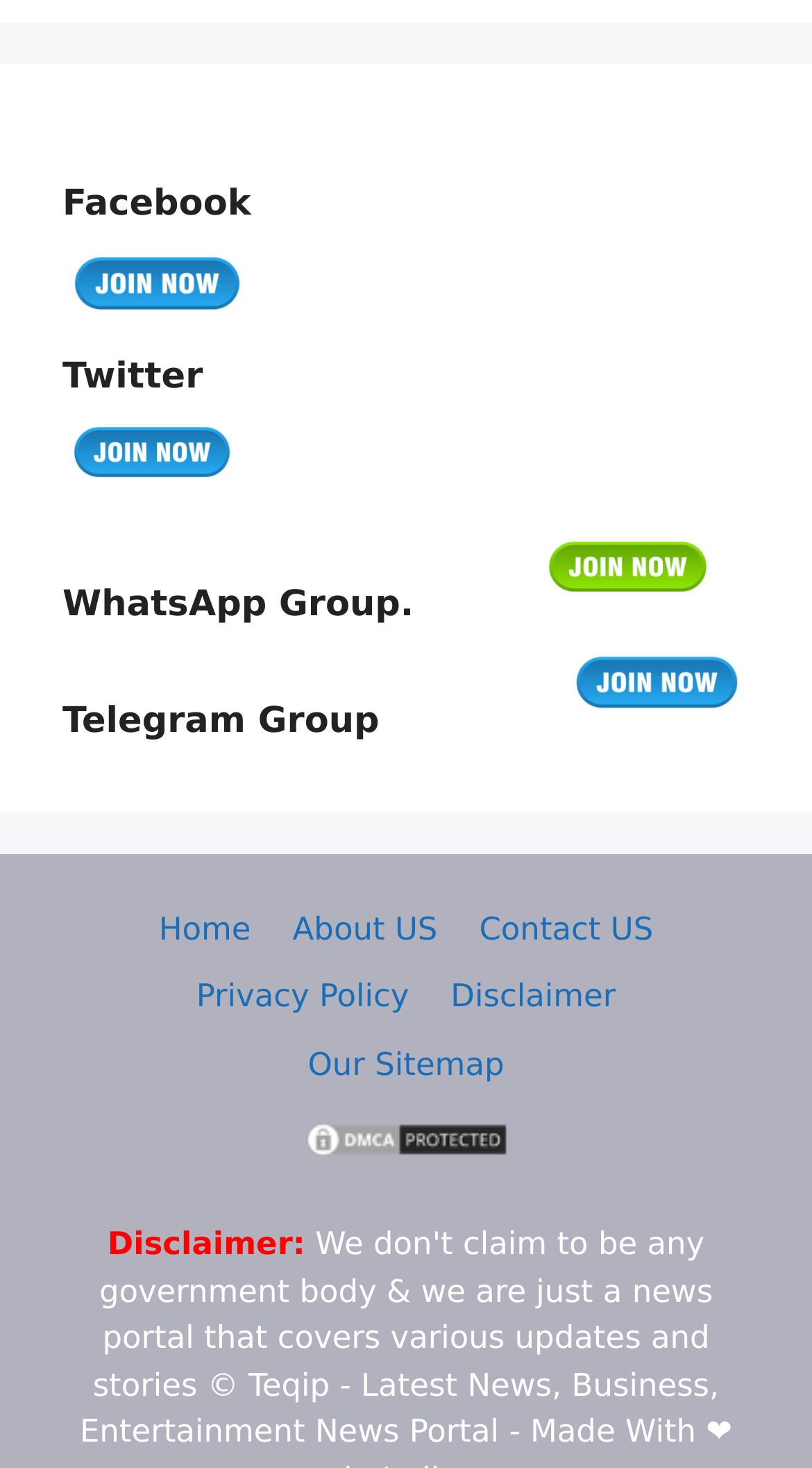Predict the bounding box coordinates of the area that should be clicked to accomplish the following instruction: "Click on Facebook link". The bounding box coordinates should consist of four float numbers between 0 and 1, i.e., [left, top, right, bottom].

[0.077, 0.206, 0.31, 0.235]